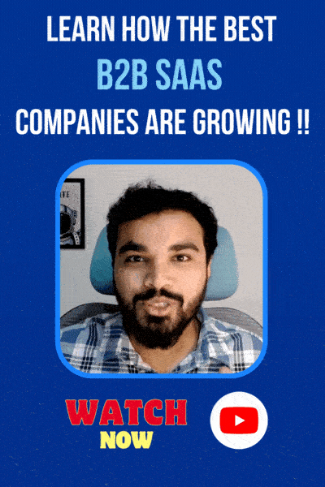Give a succinct answer to this question in a single word or phrase: 
What is the shape of the frame surrounding the presenter's face?

Circular